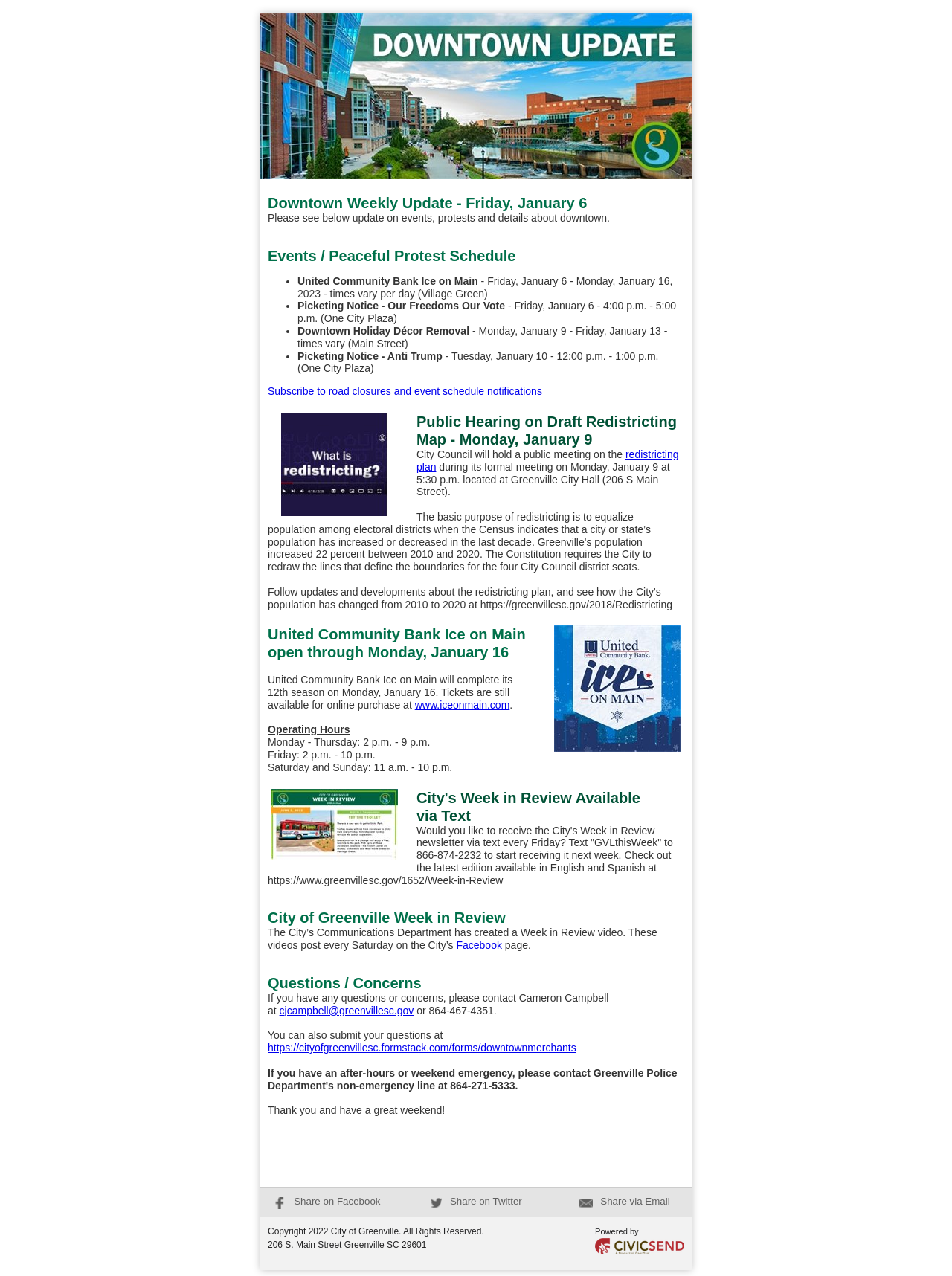Where is the United Community Bank Ice on Main located?
Based on the screenshot, answer the question with a single word or phrase.

Village Green